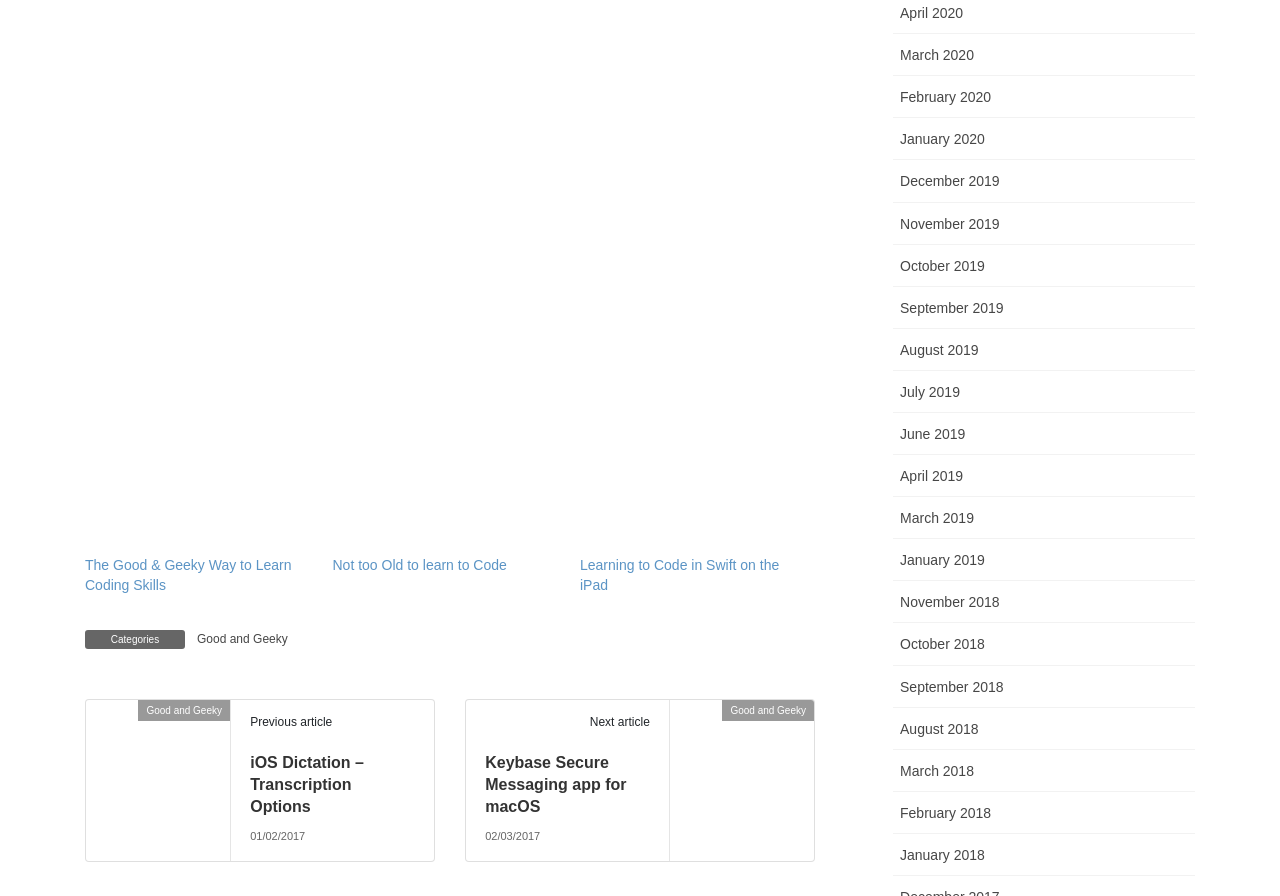Determine the bounding box coordinates for the clickable element to execute this instruction: "Browse articles from March 2020". Provide the coordinates as four float numbers between 0 and 1, i.e., [left, top, right, bottom].

[0.698, 0.038, 0.934, 0.085]